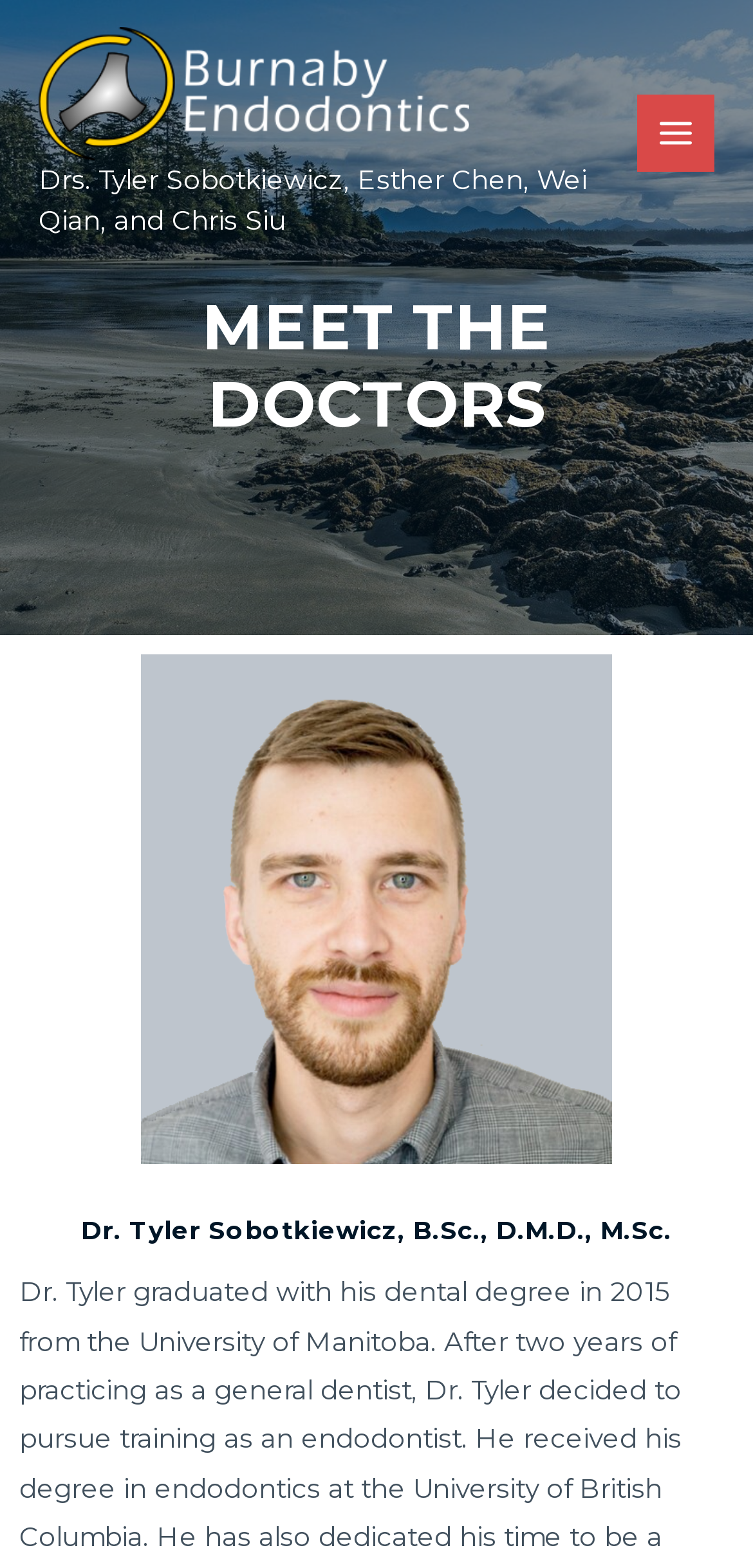Use a single word or phrase to answer the question: 
How many doctors are mentioned?

4